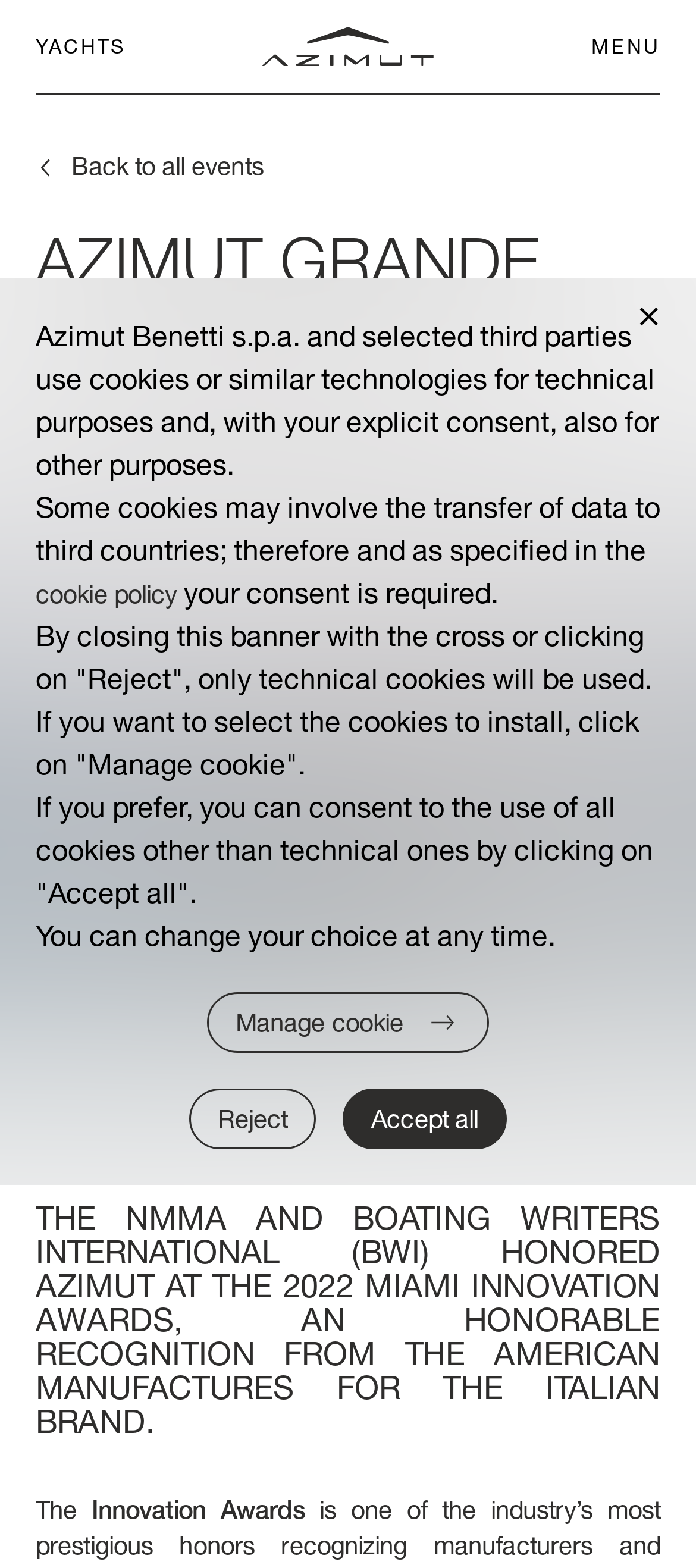How many social media links are available on the webpage?
Refer to the image and respond with a one-word or short-phrase answer.

5